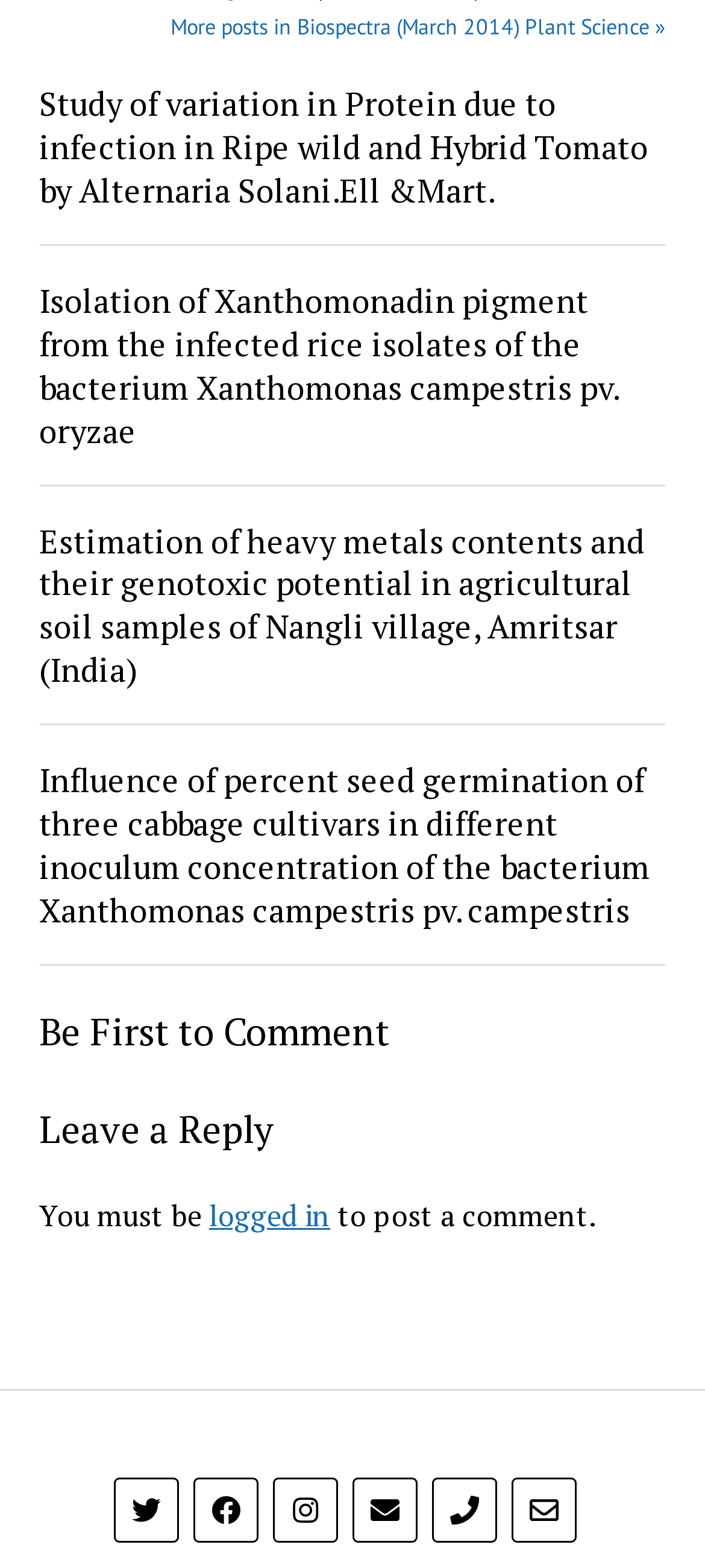What is required to post a comment?
Can you offer a detailed and complete answer to this question?

The text 'You must be logged in to post a comment.' suggests that a user needs to be logged in to post a comment on the webpage.